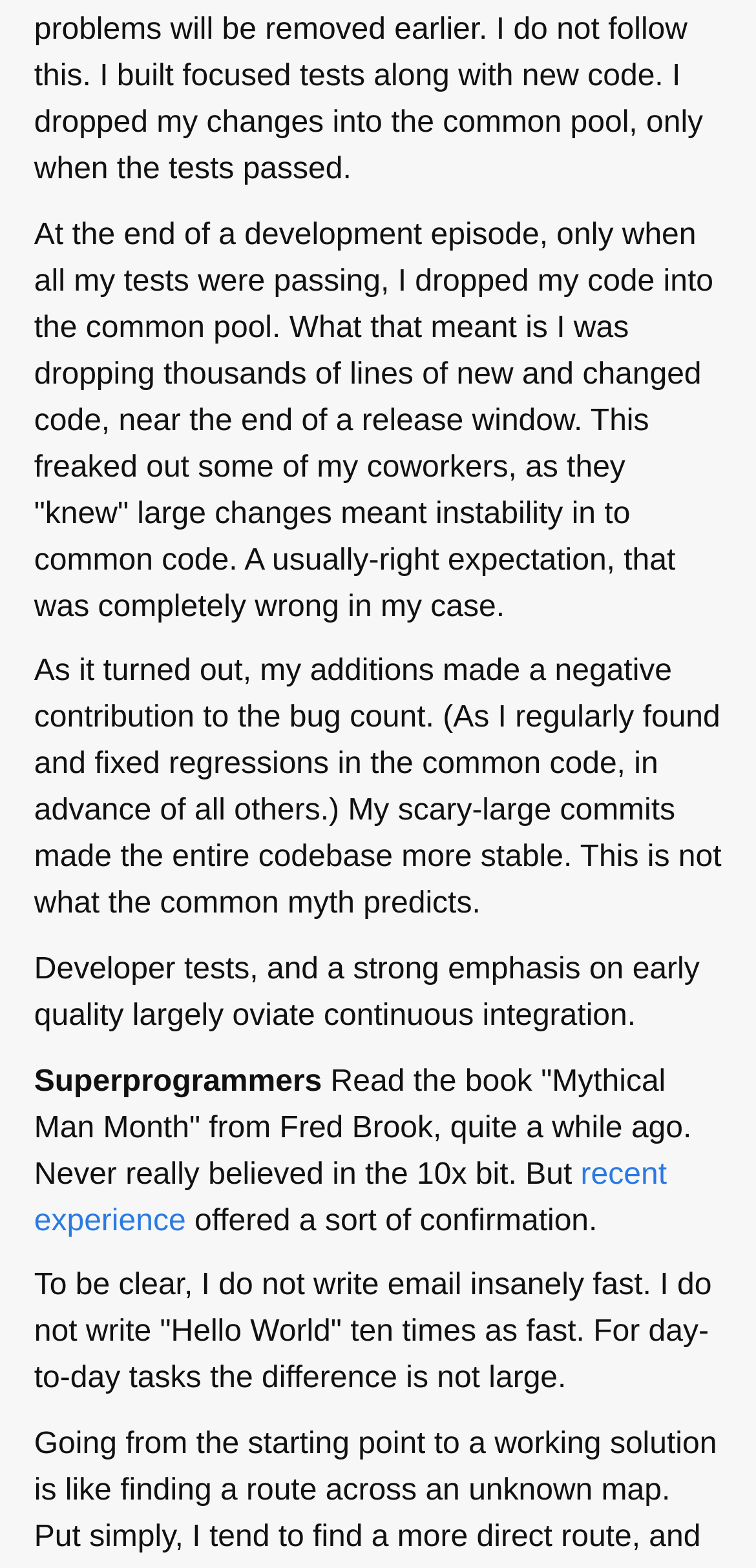What is the author's opinion on the 10x bit?
Examine the image closely and answer the question with as much detail as possible.

The text mentions 'Never really believed in the 10x bit.' which indicates that the author does not subscribe to the idea that some programmers are 10 times more productive than others.